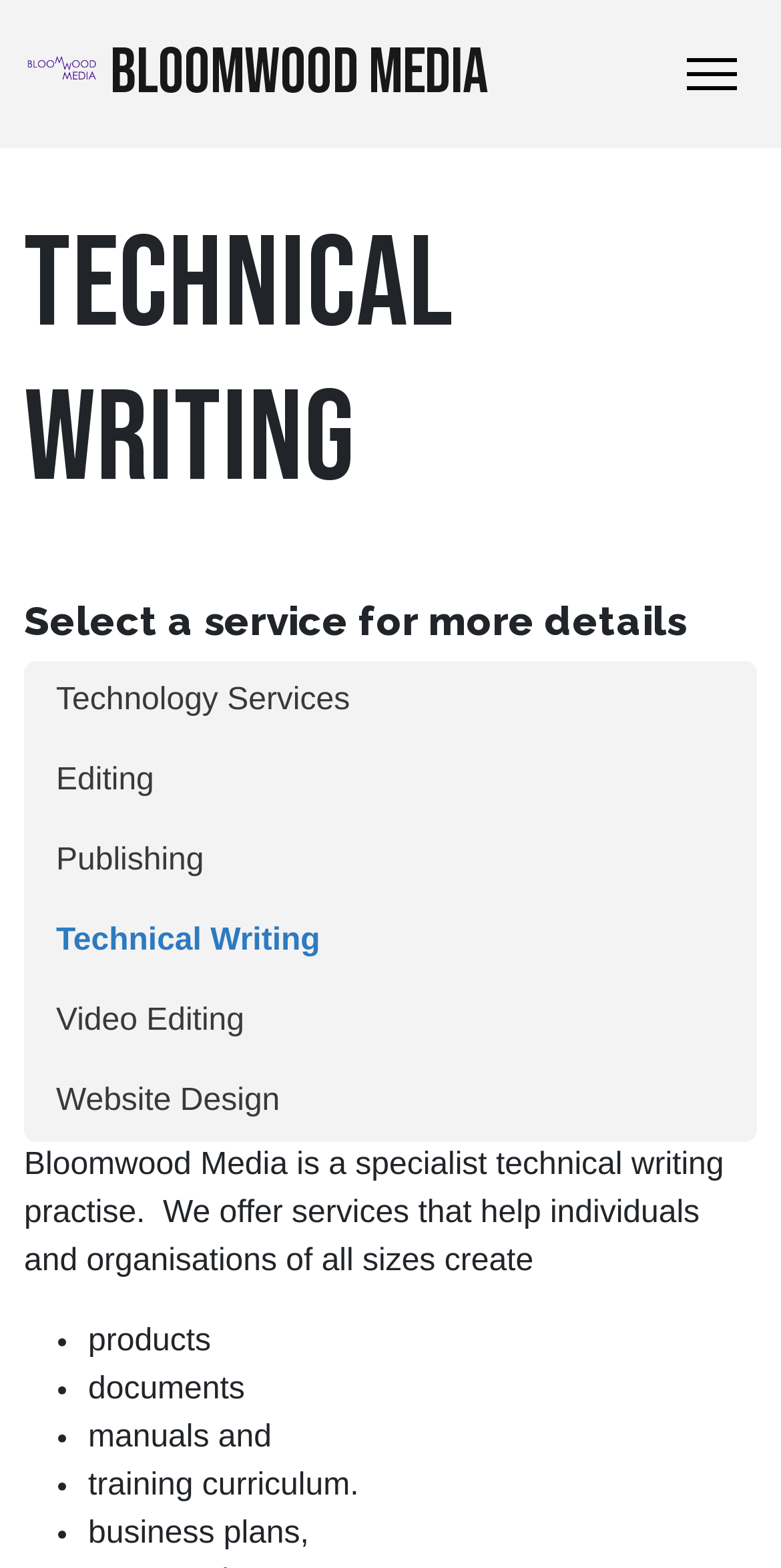Determine the bounding box for the UI element that matches this description: "Editing".

[0.031, 0.472, 0.969, 0.523]